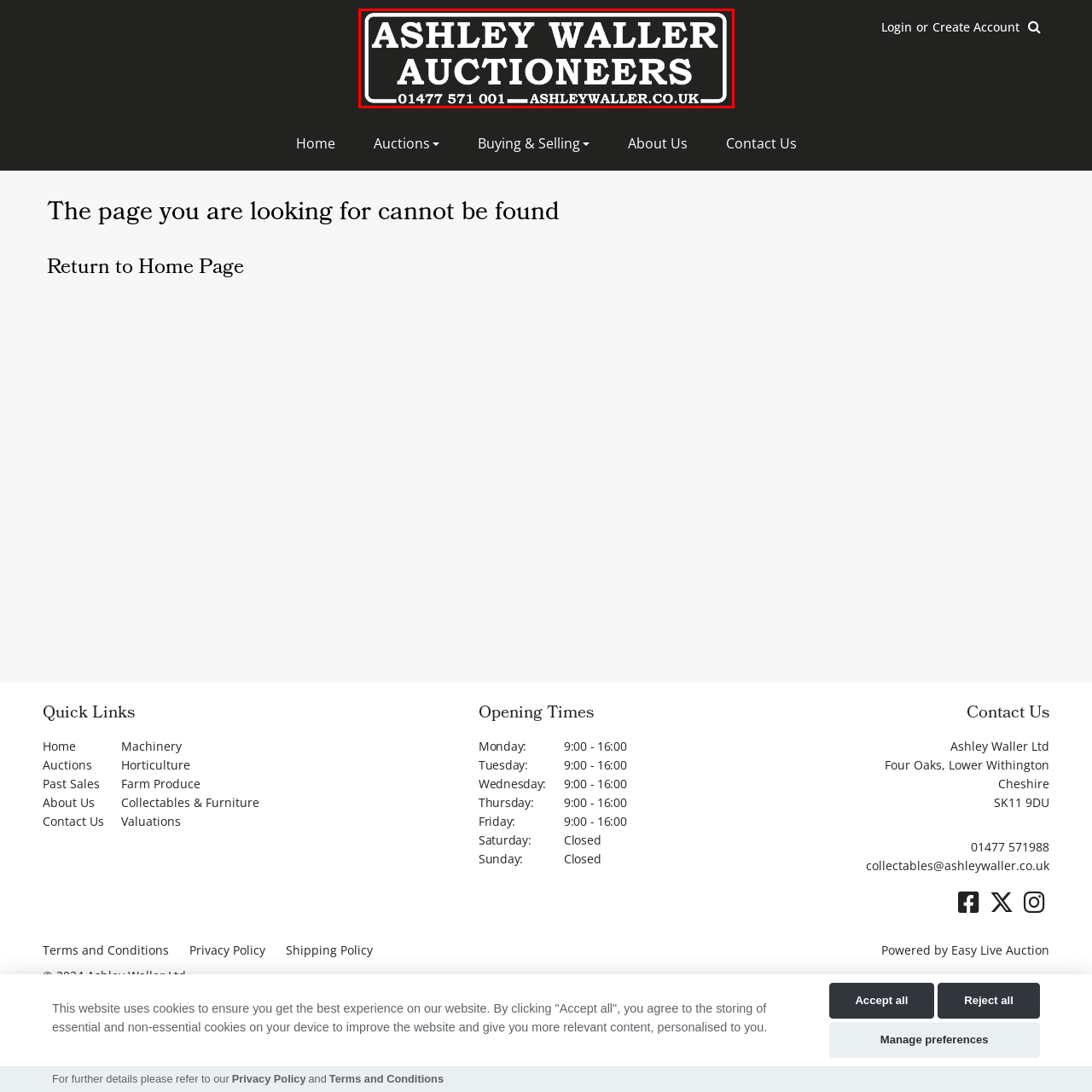Give a detailed account of the scene depicted within the red boundary.

This image showcases the logo of Ashley Waller Auctioneers, prominently displayed against a striking black background. The bold, white lettering highlights the name "ASHLEY WALLER" at the top, with "AUCTIONEERS" in larger font below, emphasizing the company's specialization in auctions. Centered below the text is a contact number, "01477 571 001," offering a direct line for inquiries. The website URL "ASHLEYWALLER.CO.UK" is also featured, providing potential clients easy access to their services online. This design effectively communicates professionalism and accessibility for clients seeking auction services.